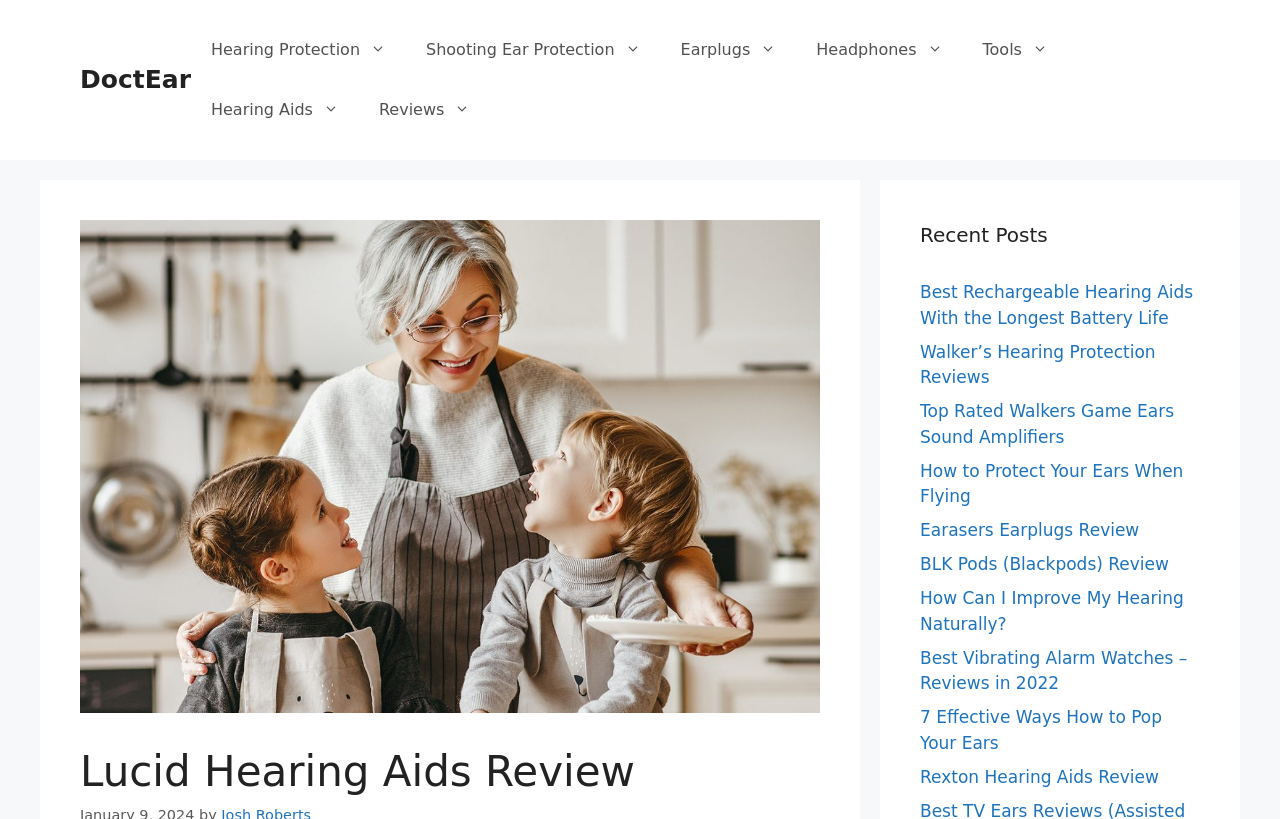Is there a review about Rexton Hearing Aids on this webpage?
Using the visual information, answer the question in a single word or phrase.

Yes